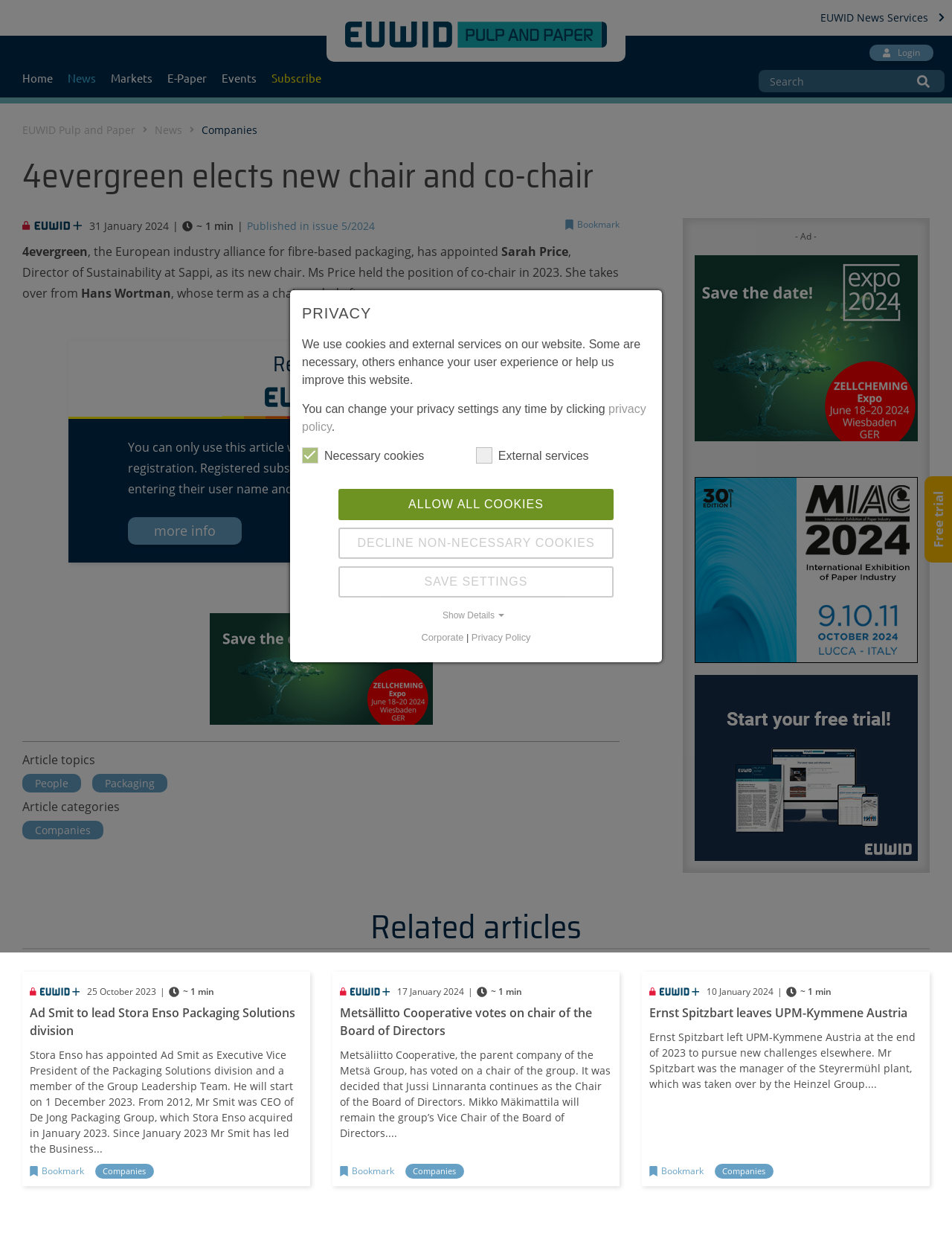Could you find the bounding box coordinates of the clickable area to complete this instruction: "Click on the 'Home' link"?

None